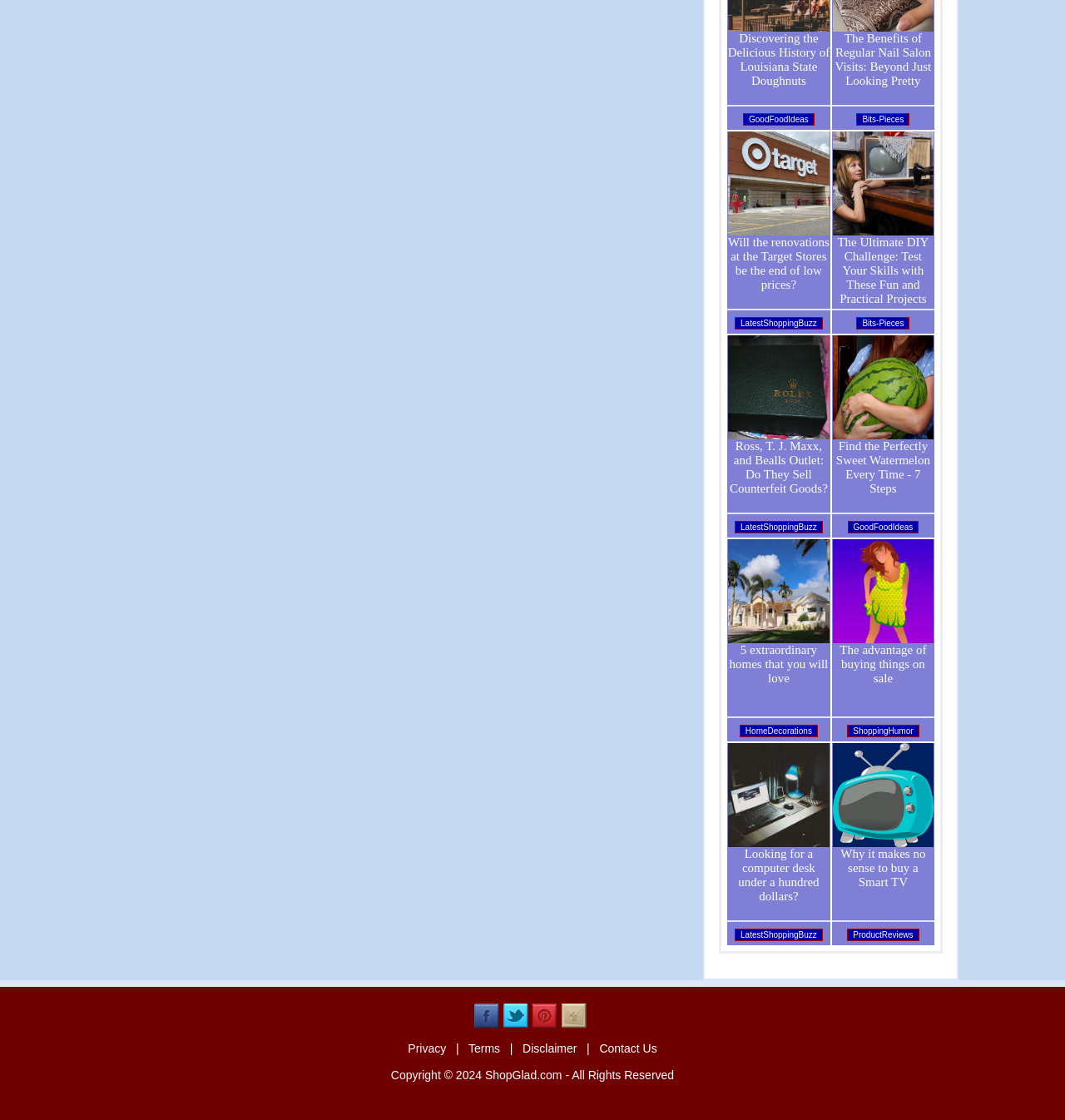Please provide a brief answer to the question using only one word or phrase: 
What is the name of the website section that contains the article 'Find the Perfectly Sweet Watermelon Every Time - 7 Steps'?

GoodFoodIdeas